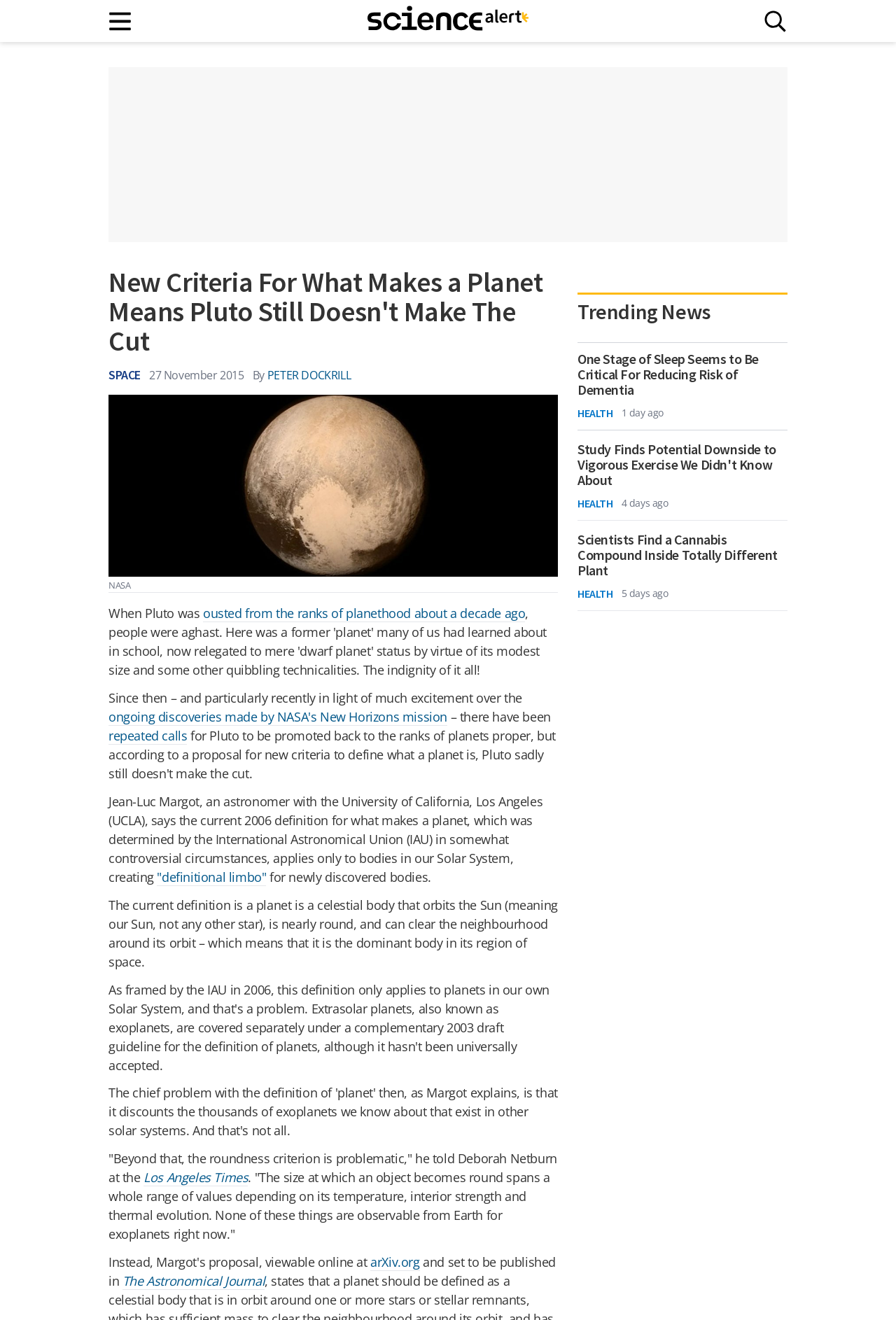Highlight the bounding box coordinates of the region I should click on to meet the following instruction: "Search for something".

[0.852, 0.007, 0.879, 0.025]